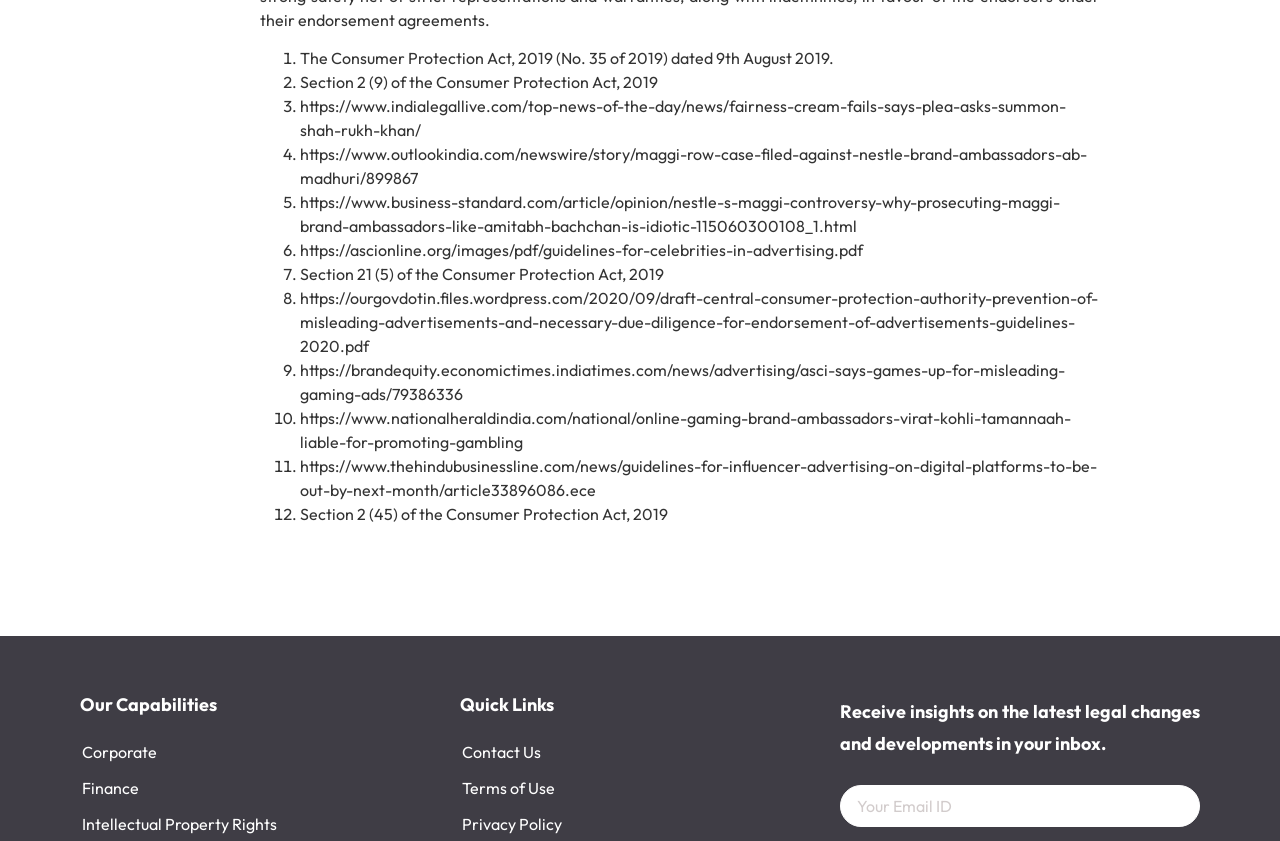Identify the bounding box coordinates of the clickable section necessary to follow the following instruction: "Check the Terms of Use". The coordinates should be presented as four float numbers from 0 to 1, i.e., [left, top, right, bottom].

[0.359, 0.916, 0.641, 0.959]